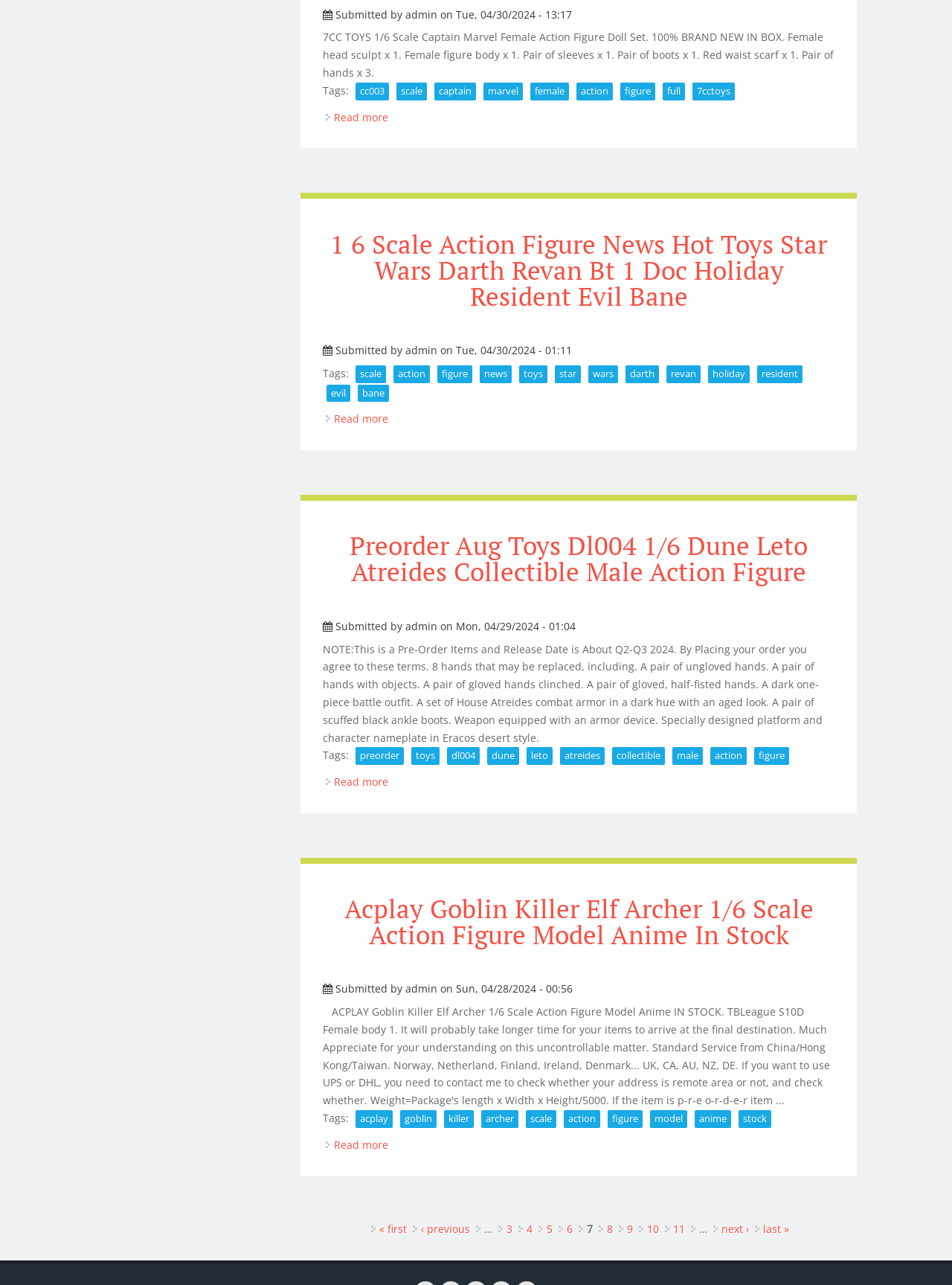What is the theme of the action figure in the fourth article?
Please interpret the details in the image and answer the question thoroughly.

The answer can be found in the fourth article section, where it describes the action figure as 'Acplay Goblin Killer Elf Archer 1/6 Scale Action Figure Model Anime In Stock'.